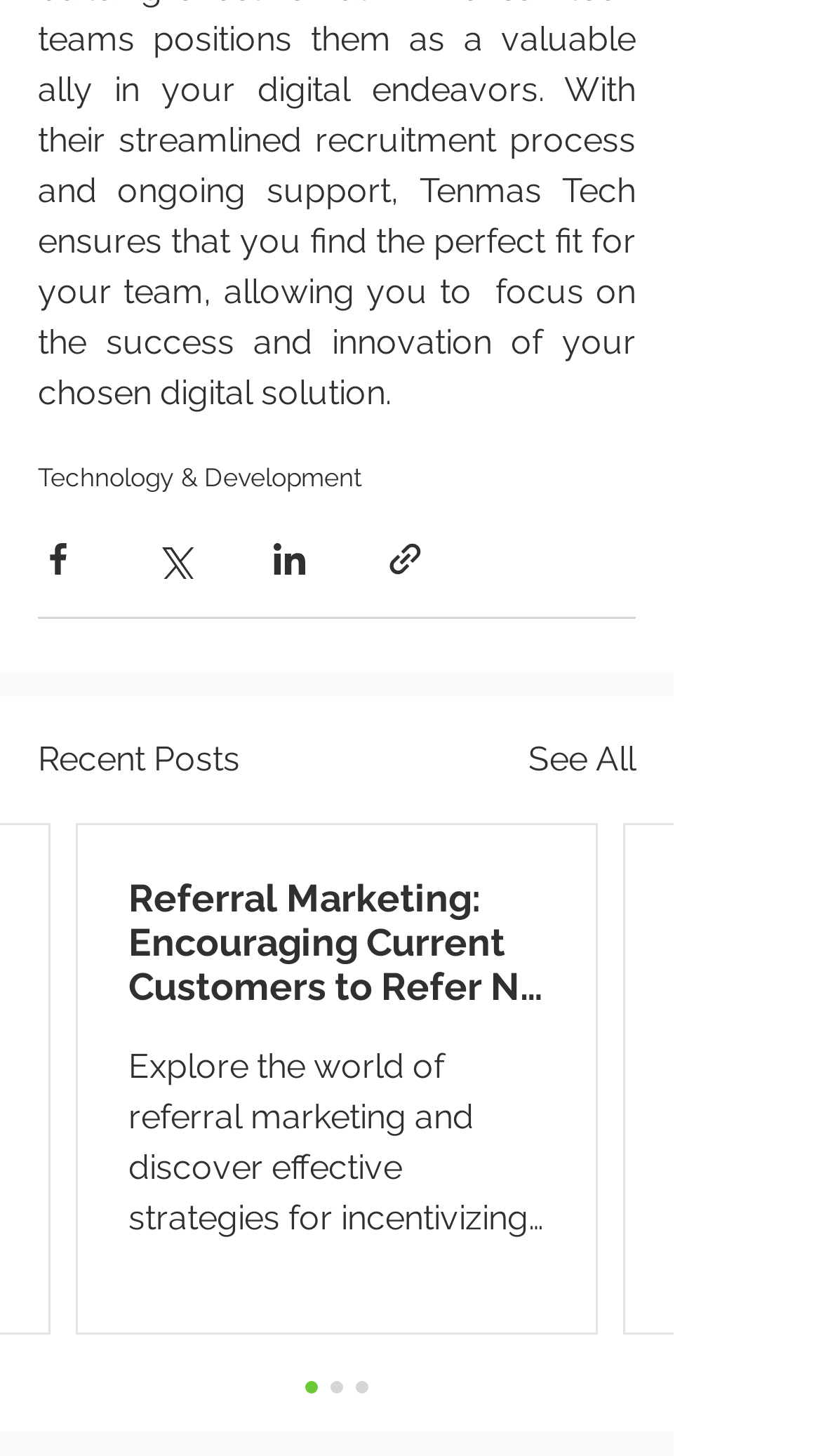Determine the bounding box coordinates of the clickable region to execute the instruction: "View recent posts". The coordinates should be four float numbers between 0 and 1, denoted as [left, top, right, bottom].

[0.046, 0.504, 0.292, 0.539]